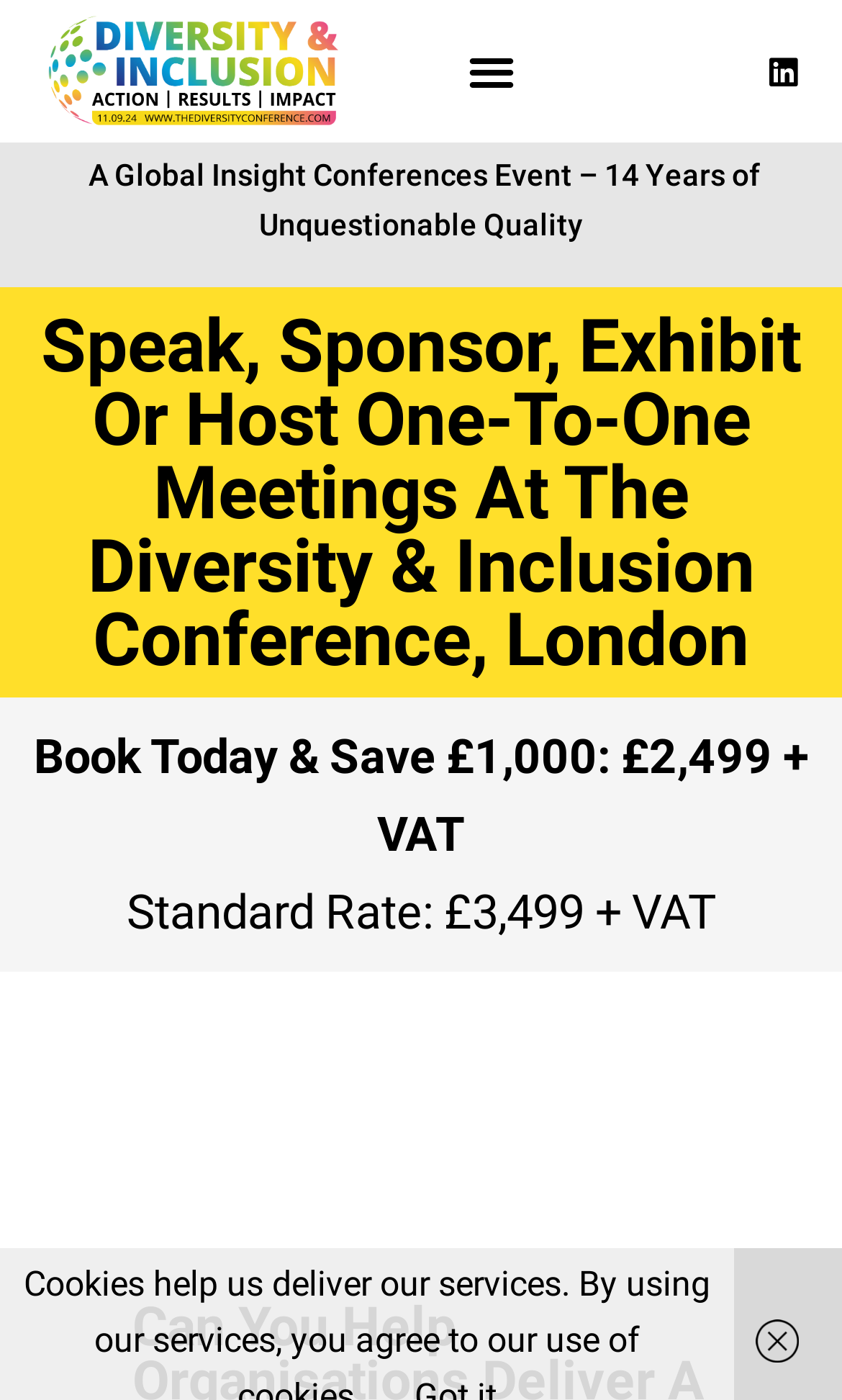Please predict the bounding box coordinates (top-left x, top-left y, bottom-right x, bottom-right y) for the UI element in the screenshot that fits the description: Linkedin

[0.911, 0.04, 0.95, 0.063]